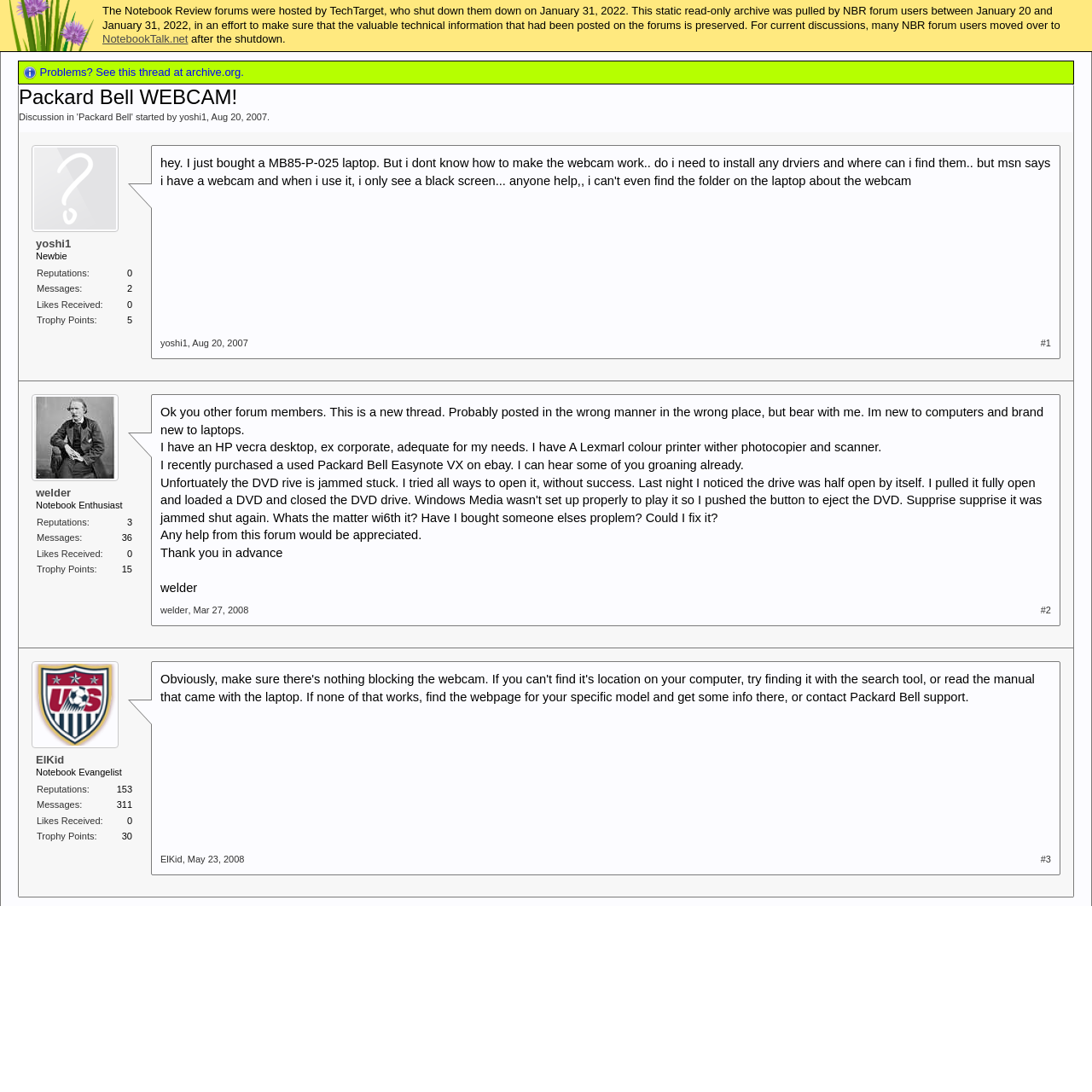Please find the bounding box coordinates of the clickable region needed to complete the following instruction: "Go to Packard Bell's page". The bounding box coordinates must consist of four float numbers between 0 and 1, i.e., [left, top, right, bottom].

[0.072, 0.103, 0.12, 0.112]